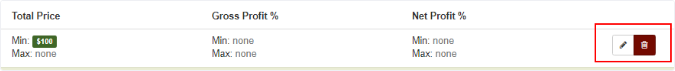Answer the question with a brief word or phrase:
What does the pencil icon signify?

Edit profit percentages